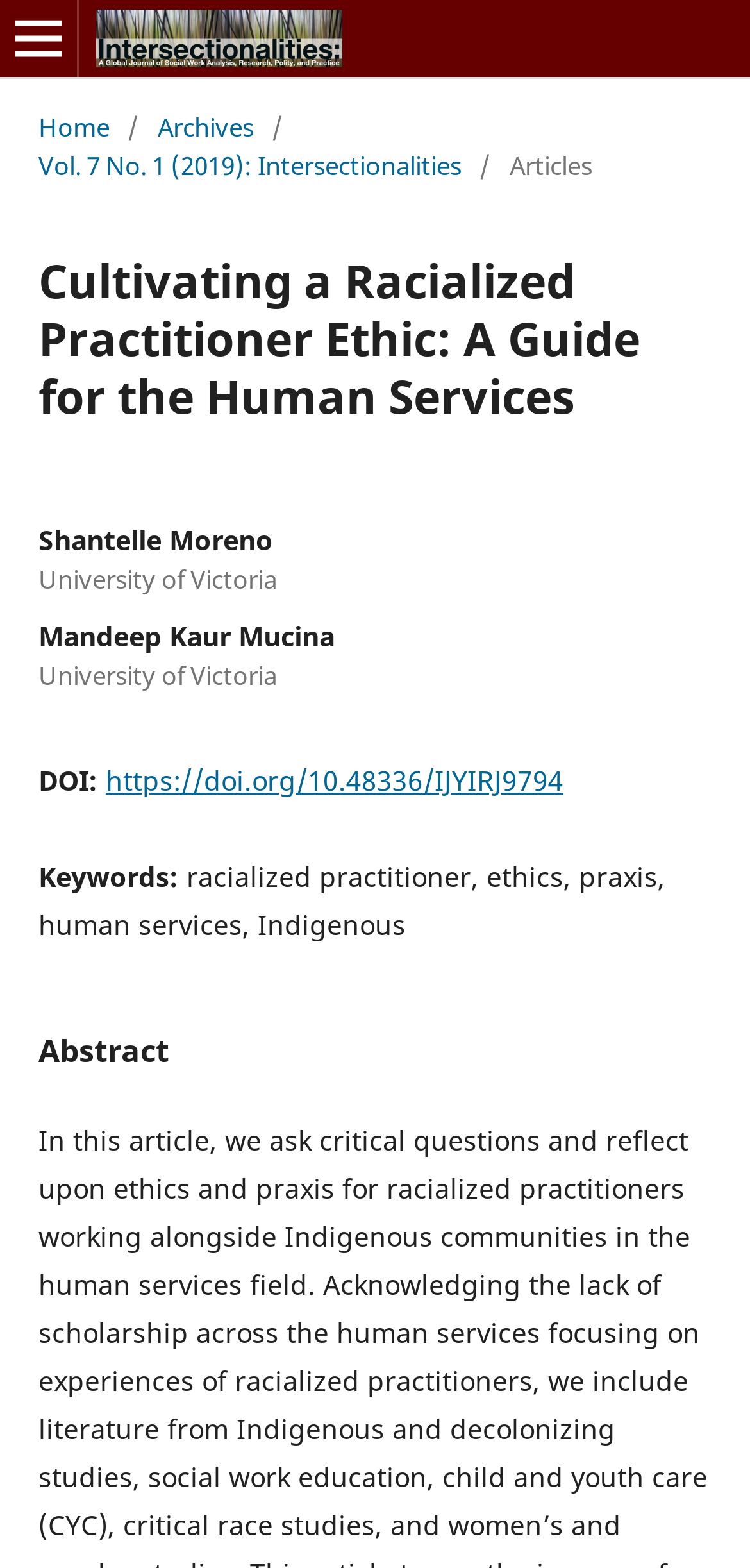Describe every aspect of the webpage in a detailed manner.

The webpage appears to be an article page from the journal "Intersectionalities: A Global Journal of Social Work Analysis, Research, Polity, and Practice". At the top left corner, there is a button to open the menu. Next to it, there is a banner with the journal's title, accompanied by an image. 

Below the banner, there is a navigation section that indicates the current location, with links to "Home", "Archives", and a specific volume and issue of the journal. The title of the article, "Cultivating a Racialized Practitioner Ethic: A Guide for the Human Services", is prominently displayed in a heading.

The article's authors, Shantelle Moreno and Mandeep Kaur Mucina, are listed along with their affiliations, the University of Victoria. The article's DOI and keywords, including "racialized practitioner", "ethics", "praxis", "human services", and "Indigenous", are also provided. 

Finally, there is an abstract section, which likely summarizes the content of the article.